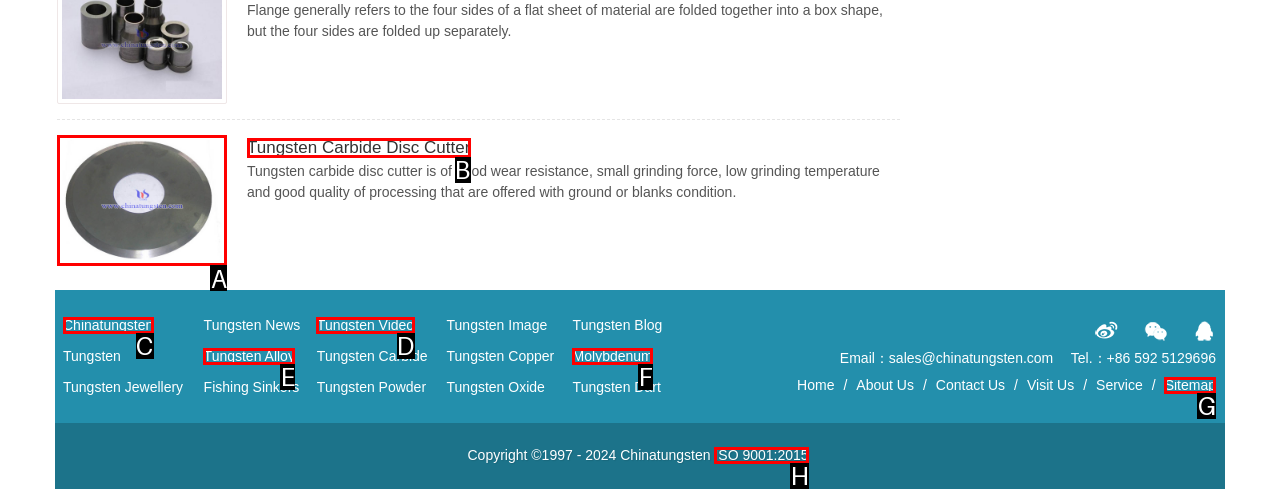Which option should I select to accomplish the task: Click on Tungsten Carbide Disc Cutter Picture? Respond with the corresponding letter from the given choices.

A